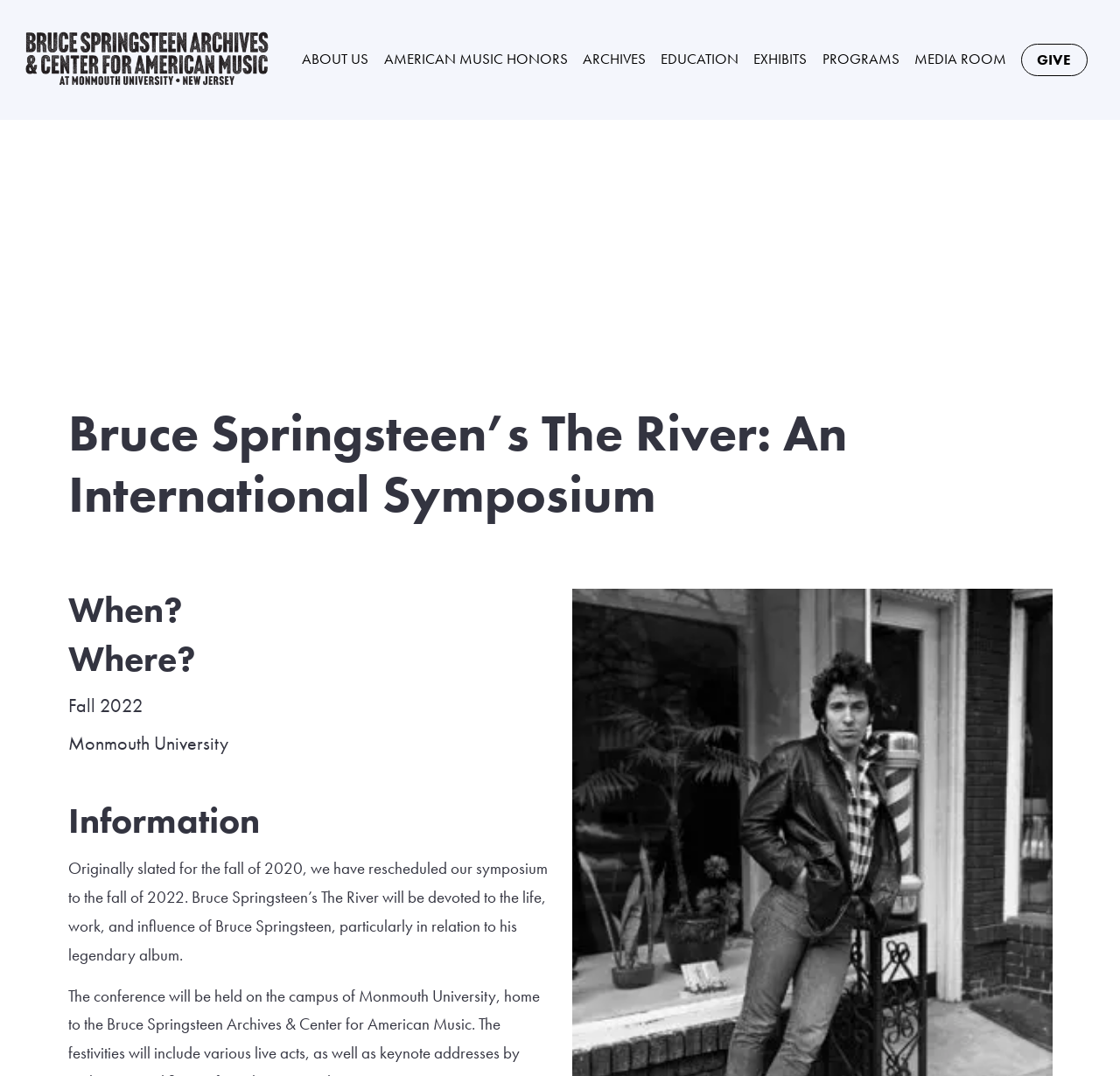Bounding box coordinates are specified in the format (top-left x, top-left y, bottom-right x, bottom-right y). All values are floating point numbers bounded between 0 and 1. Please provide the bounding box coordinate of the region this sentence describes: American Music Honors

[0.381, 0.045, 0.563, 0.077]